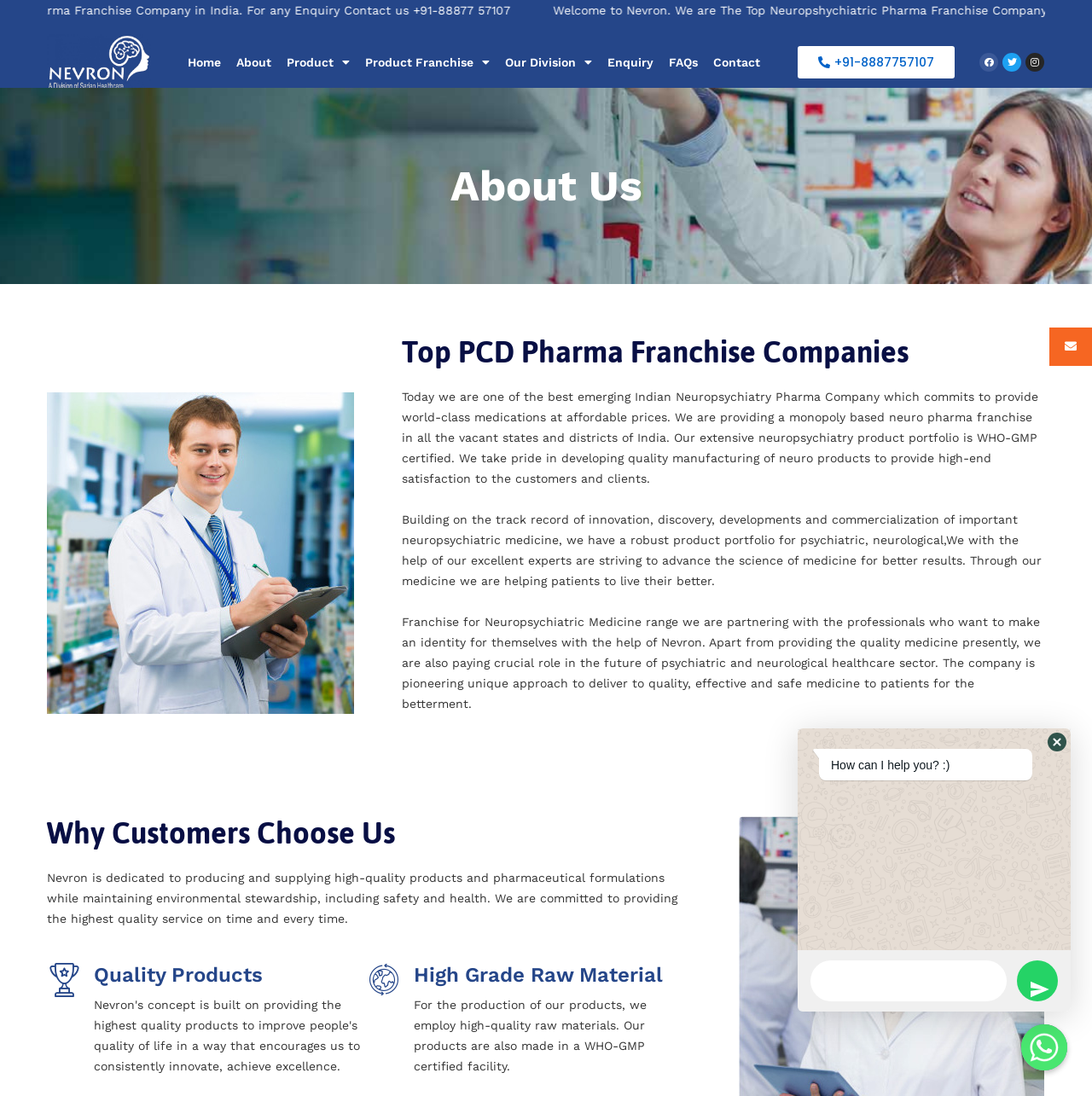Find the bounding box coordinates of the element you need to click on to perform this action: 'Click on the 'Enquiry' link'. The coordinates should be represented by four float values between 0 and 1, in the format [left, top, right, bottom].

[0.549, 0.047, 0.605, 0.066]